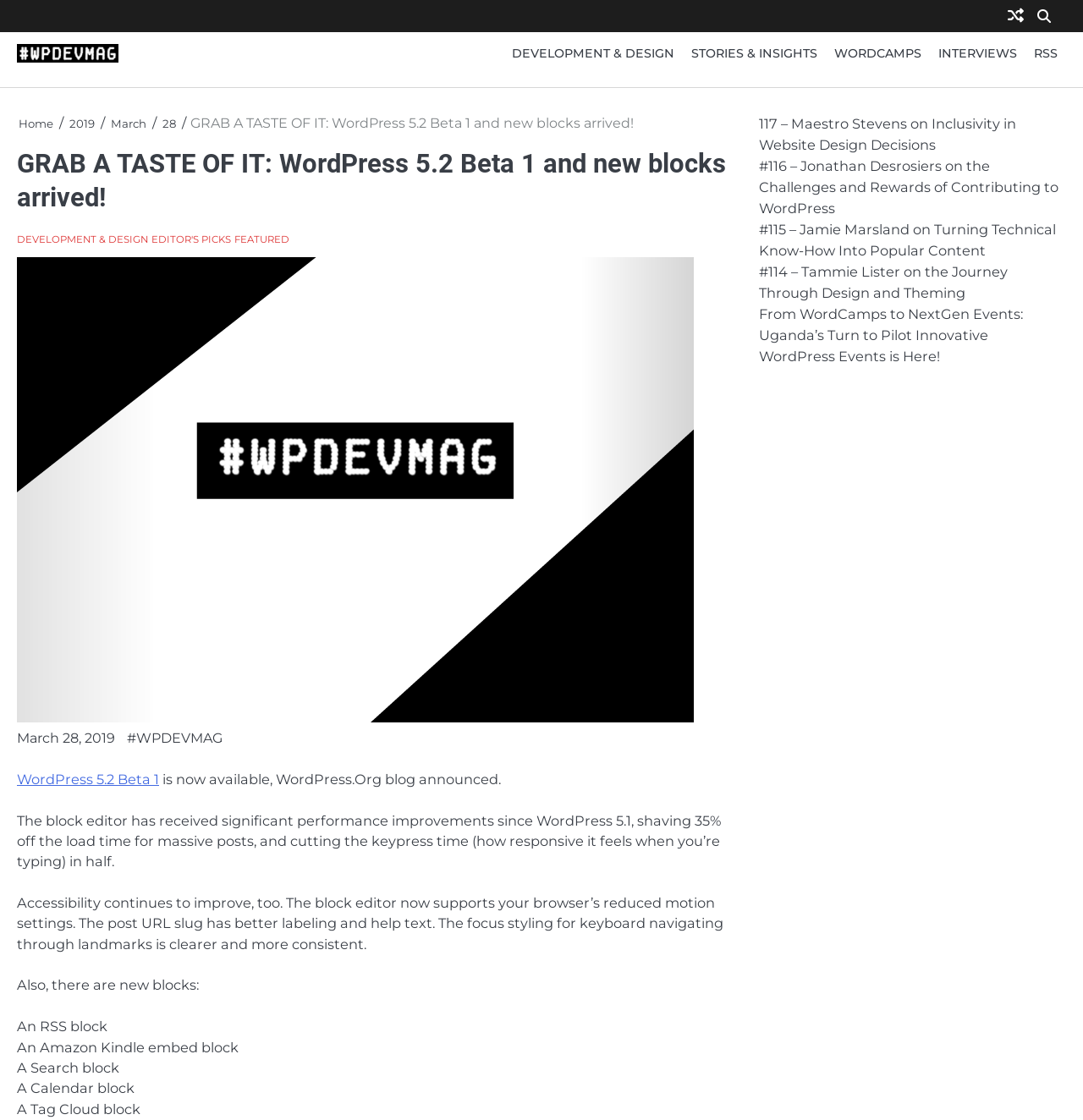How many new blocks are mentioned in the article? Refer to the image and provide a one-word or short phrase answer.

5